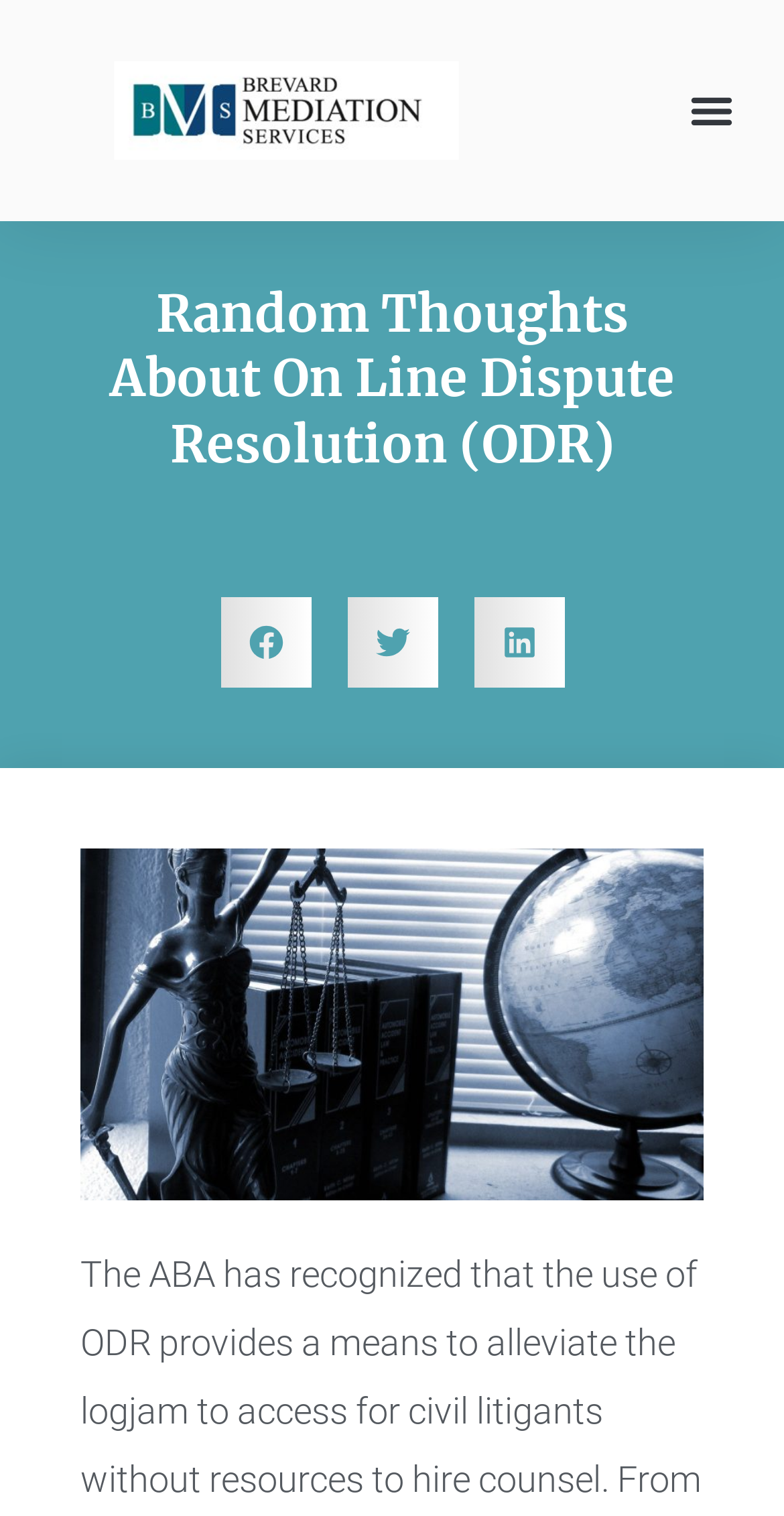Please respond to the question with a concise word or phrase:
How many social media sharing buttons are there?

3